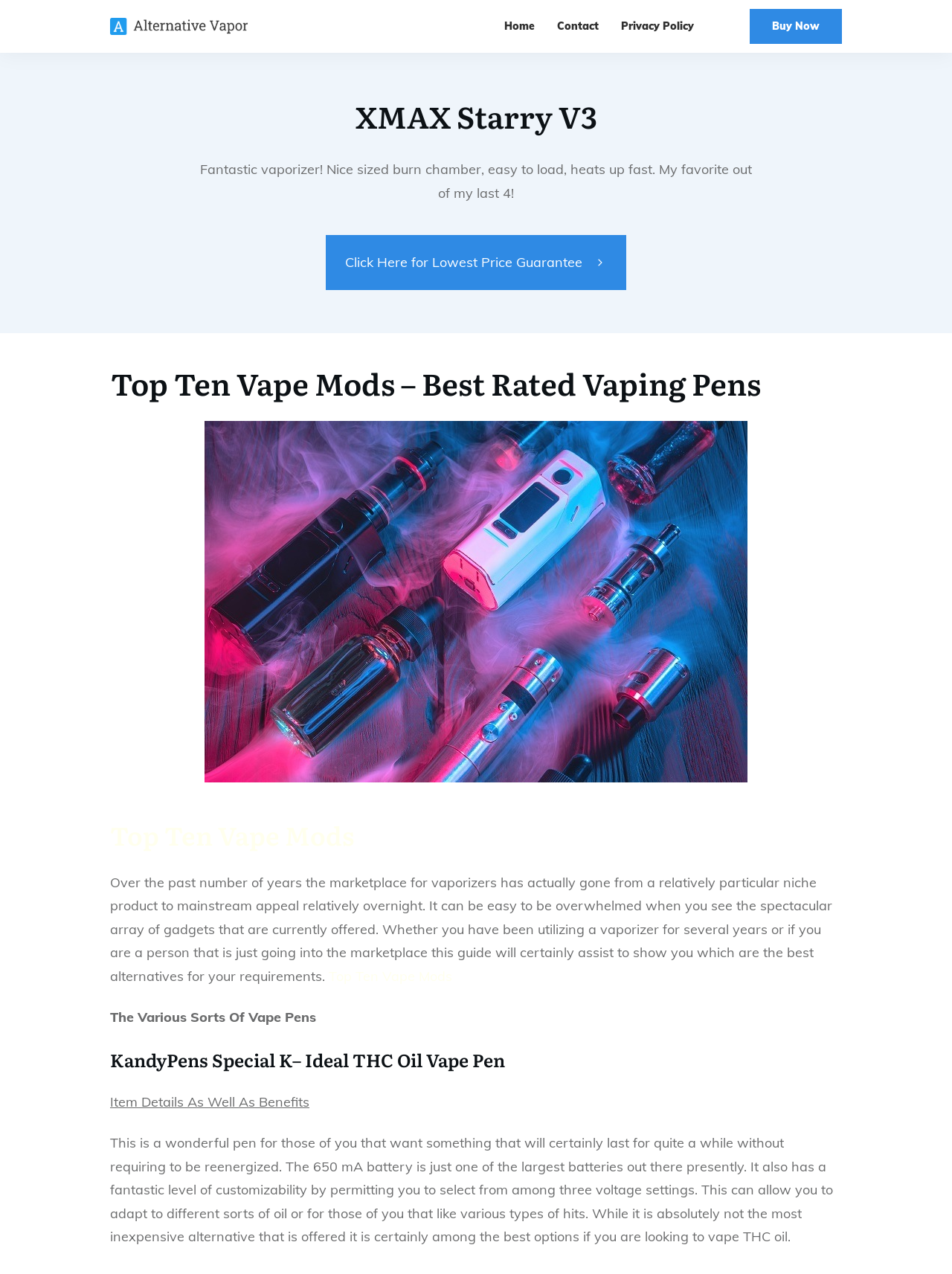Answer the question using only one word or a concise phrase: How many voltage settings does the KandyPens Special K vape pen have?

Three